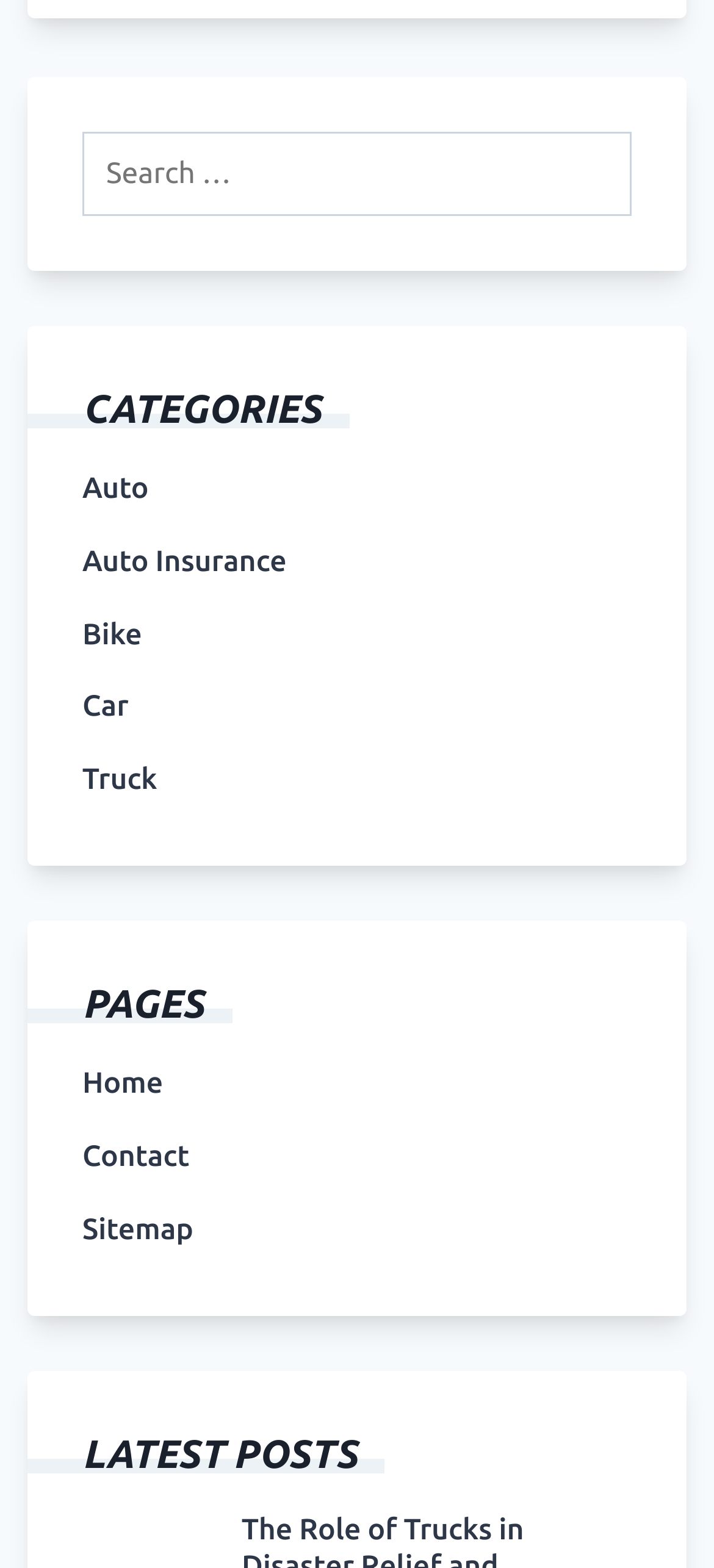Bounding box coordinates are given in the format (top-left x, top-left y, bottom-right x, bottom-right y). All values should be floating point numbers between 0 and 1. Provide the bounding box coordinate for the UI element described as: Home

[0.115, 0.68, 0.228, 0.703]